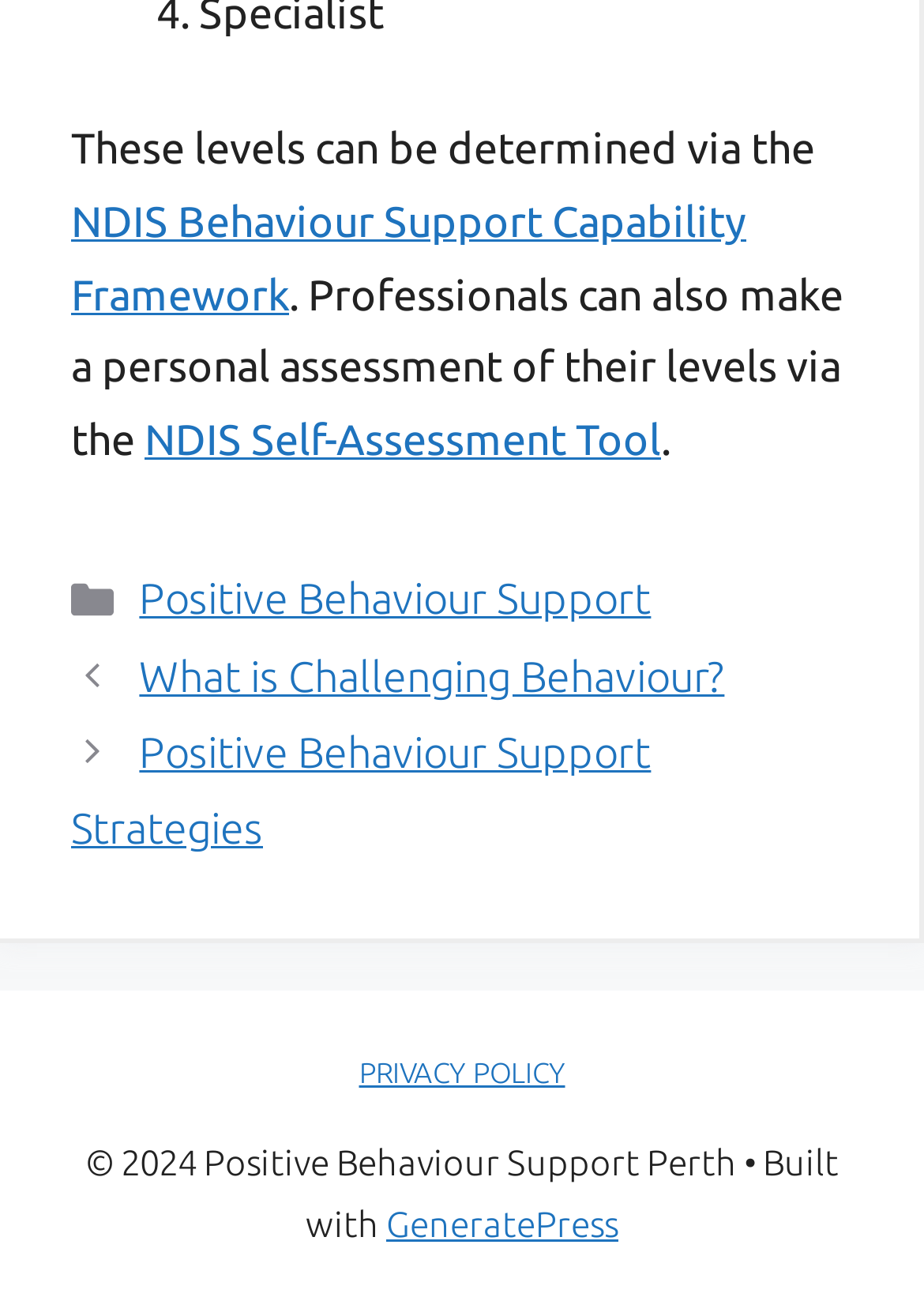What category is the webpage related to?
Using the picture, provide a one-word or short phrase answer.

Positive Behaviour Support